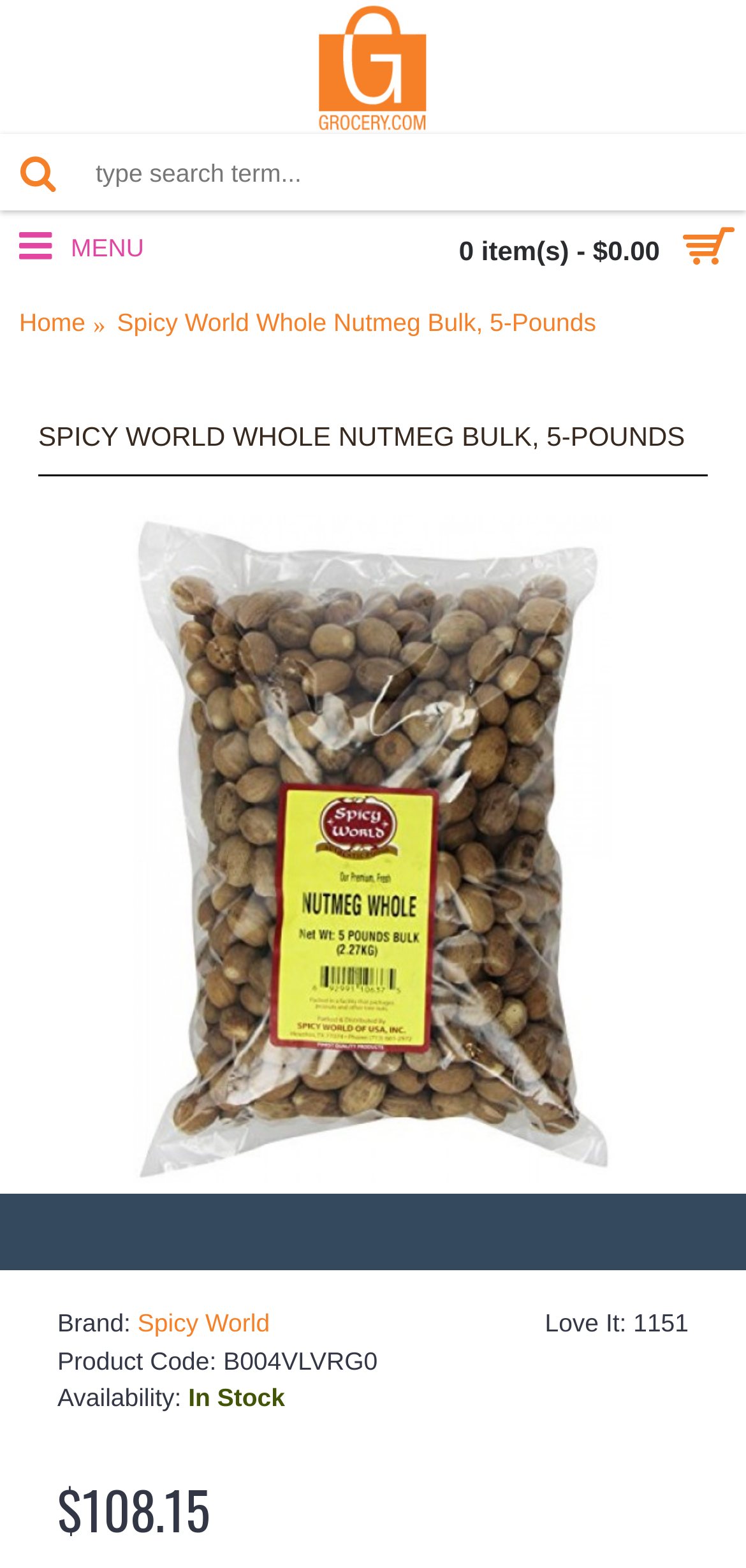Carefully examine the image and provide an in-depth answer to the question: Is the product in stock?

I found the answer by looking at the static text that says 'Availability:' and then the static text that says 'In Stock' which indicates the product's availability.